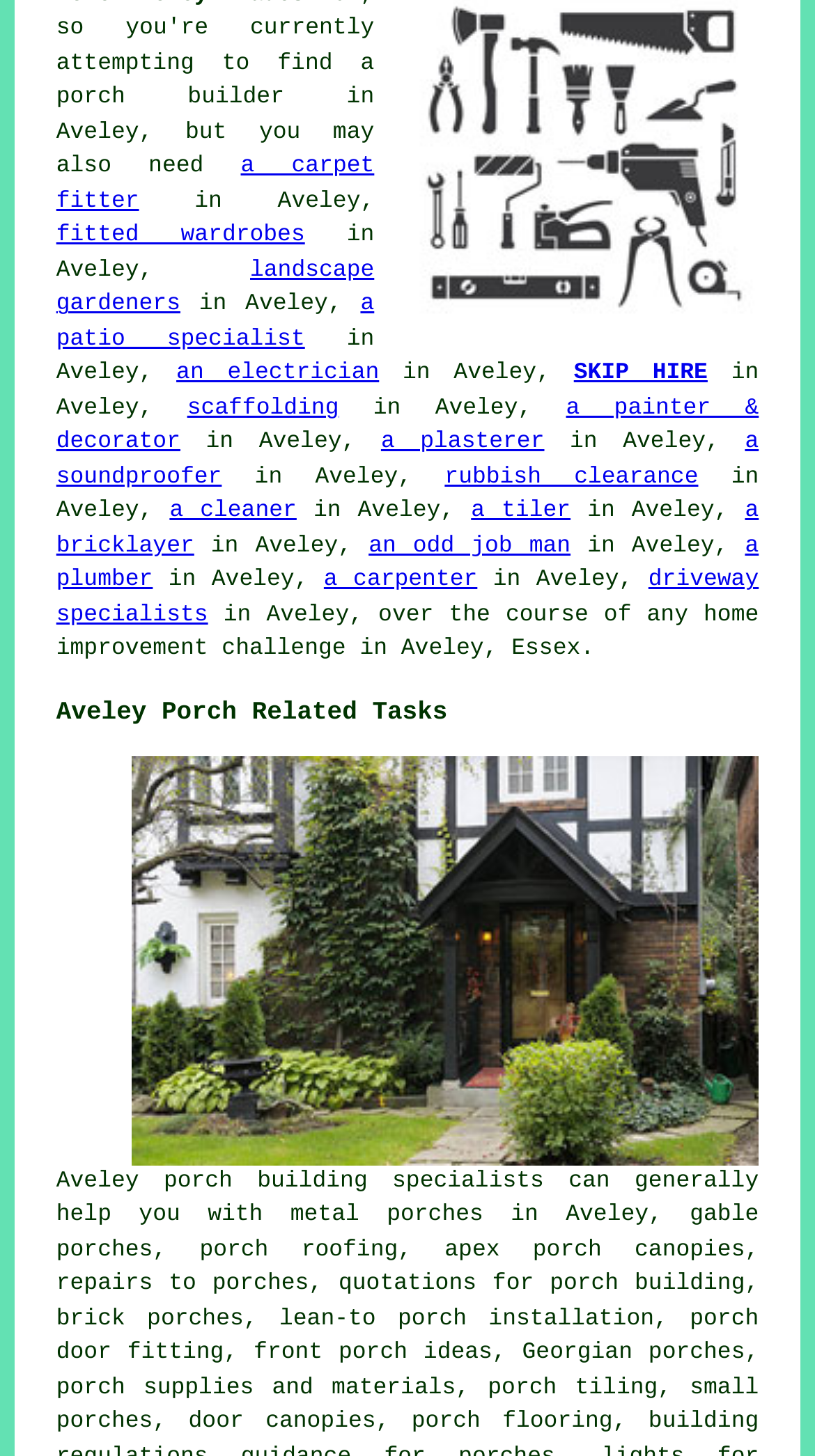From the screenshot, find the bounding box of the UI element matching this description: "scaffolding". Supply the bounding box coordinates in the form [left, top, right, bottom], each a float between 0 and 1.

[0.23, 0.273, 0.416, 0.29]